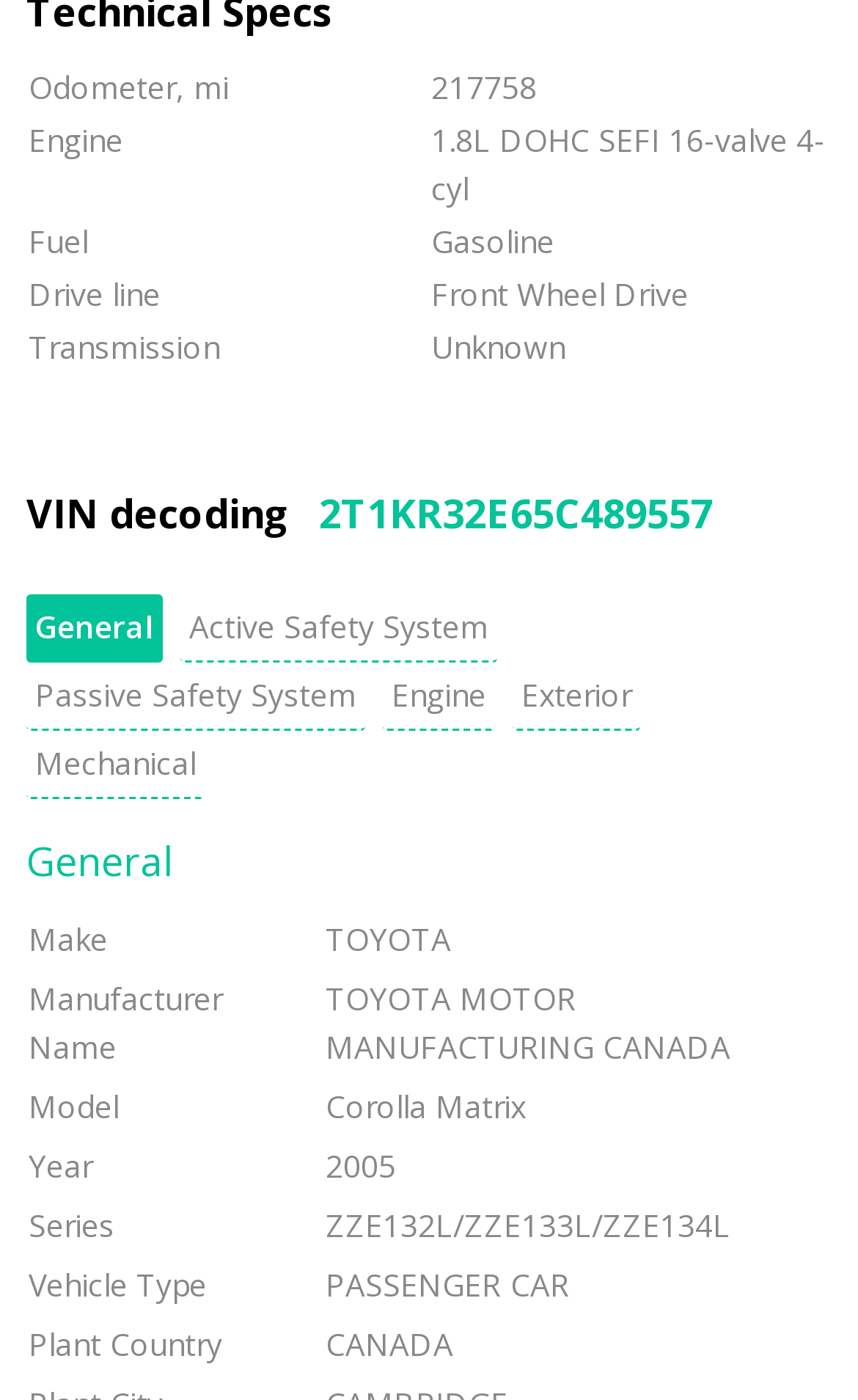What is the vehicle type of the vehicle?
Using the information presented in the image, please offer a detailed response to the question.

The answer can be found in the 'General' section, where the label 'Vehicle Type' is paired with the value 'PASSENGER CAR'.